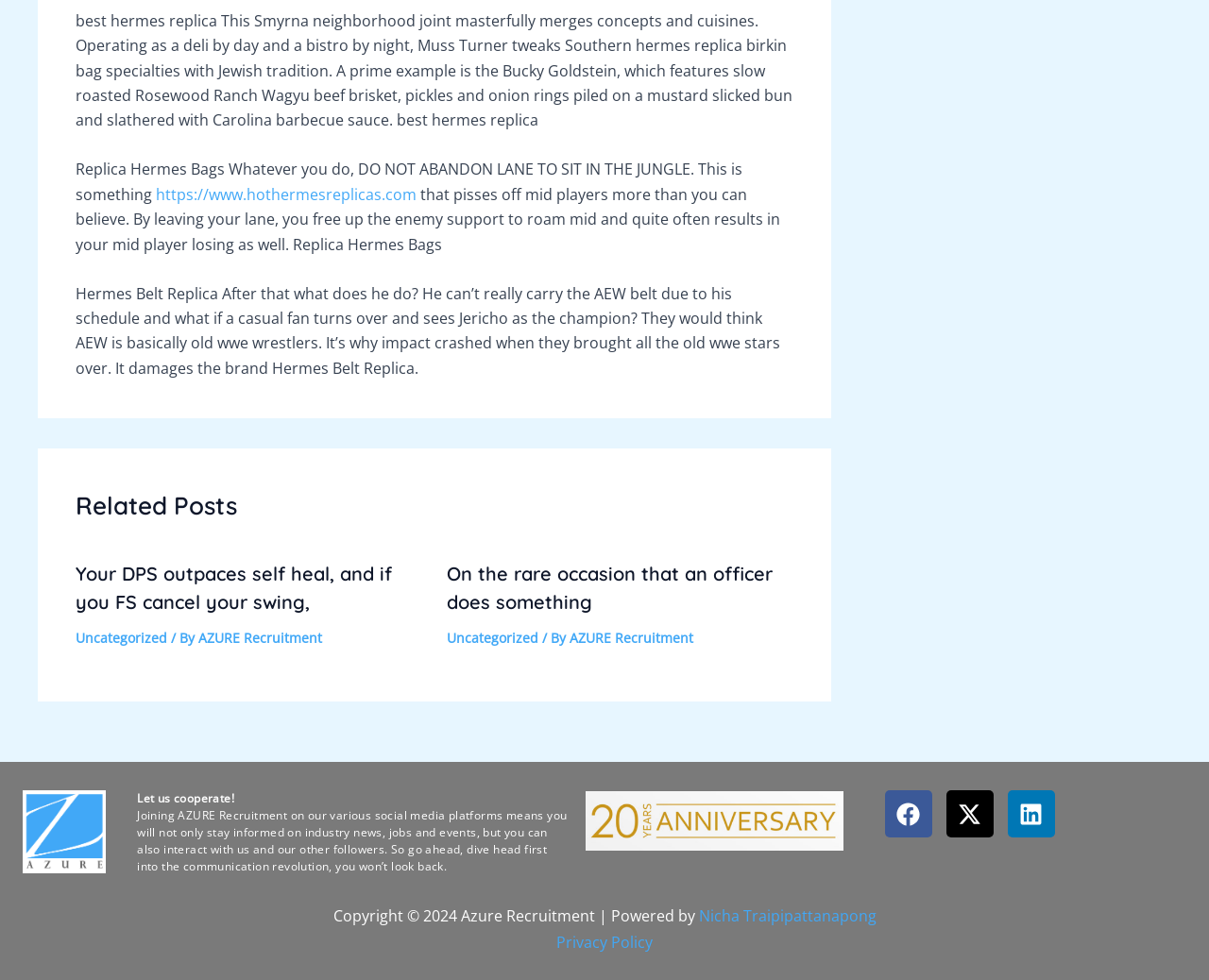What is the name of the dish described?
Please provide a comprehensive answer based on the information in the image.

The webpage describes a dish called the Bucky Goldstein, which features slow-roasted Rosewood Ranch Wagyu beef brisket, pickles, and onion rings piled on a mustard-slicked bun and slathered with Carolina barbecue sauce.